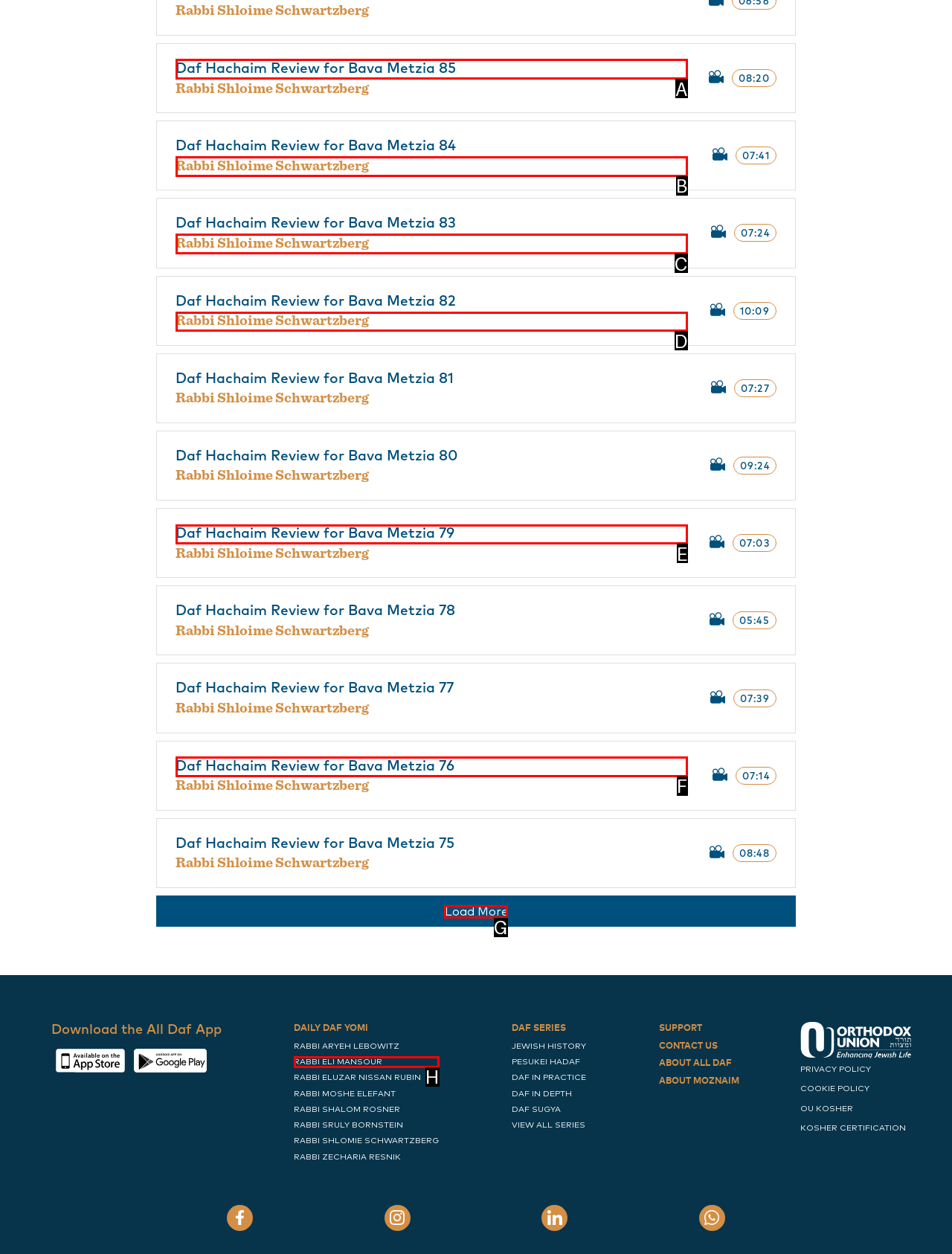Identify which HTML element should be clicked to fulfill this instruction: Click the 'CONTACT US' link Reply with the correct option's letter.

None